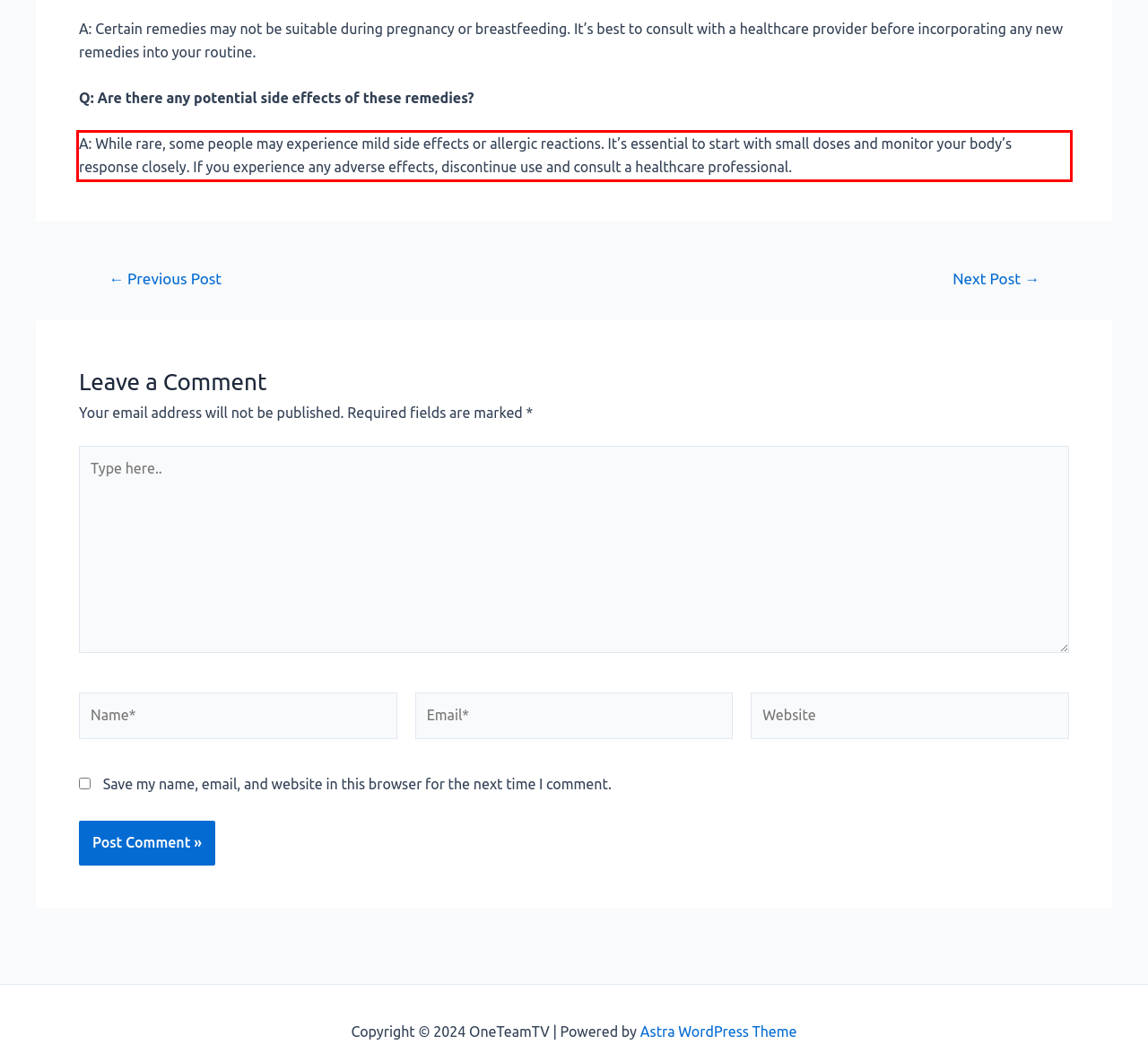You are given a webpage screenshot with a red bounding box around a UI element. Extract and generate the text inside this red bounding box.

A: While rare, some people may experience mild side effects or allergic reactions. It’s essential to start with small doses and monitor your body’s response closely. If you experience any adverse effects, discontinue use and consult a healthcare professional.